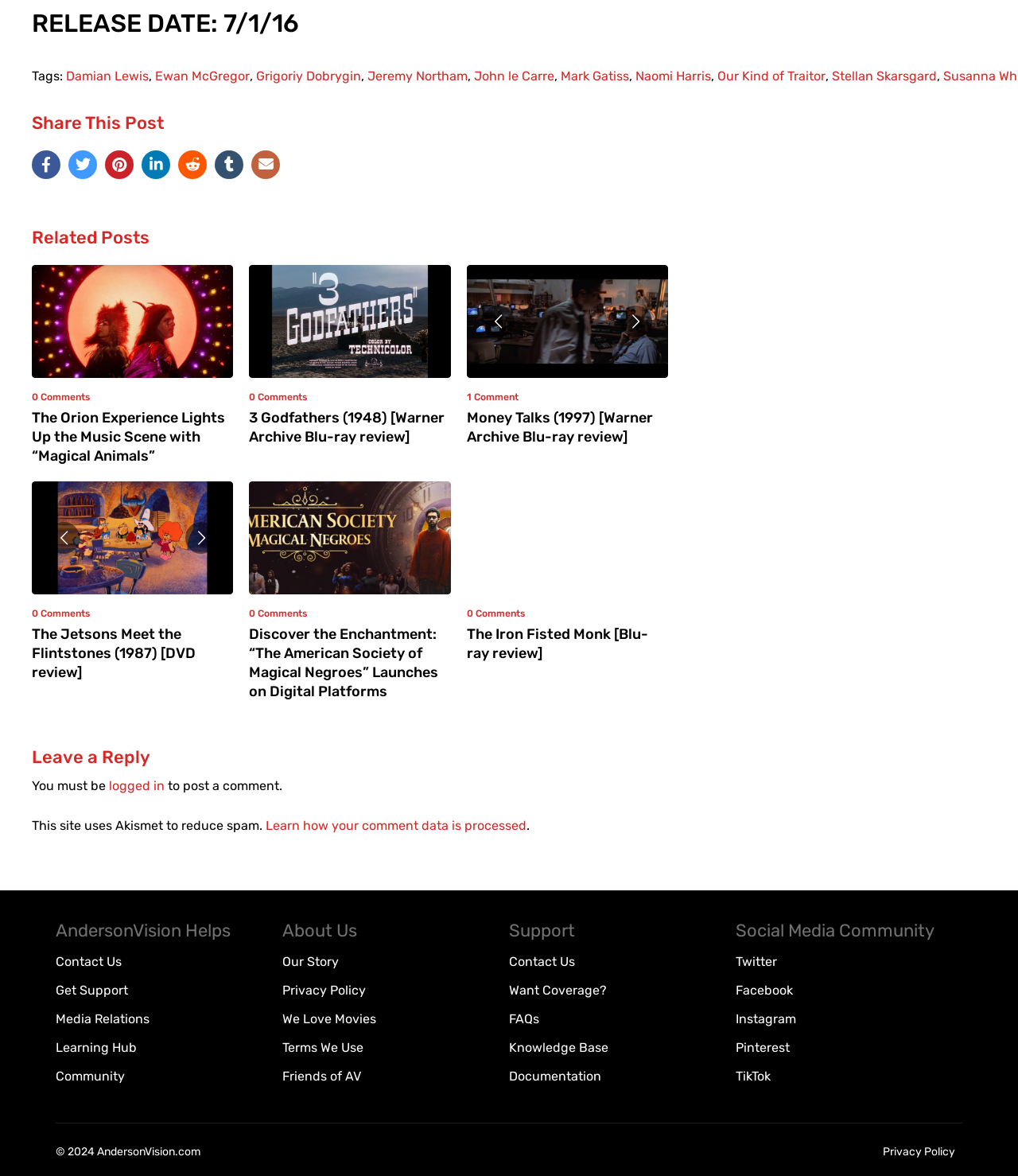Please identify the bounding box coordinates of the element's region that needs to be clicked to fulfill the following instruction: "Click on the 'Damian Lewis' tag". The bounding box coordinates should consist of four float numbers between 0 and 1, i.e., [left, top, right, bottom].

[0.065, 0.06, 0.146, 0.071]